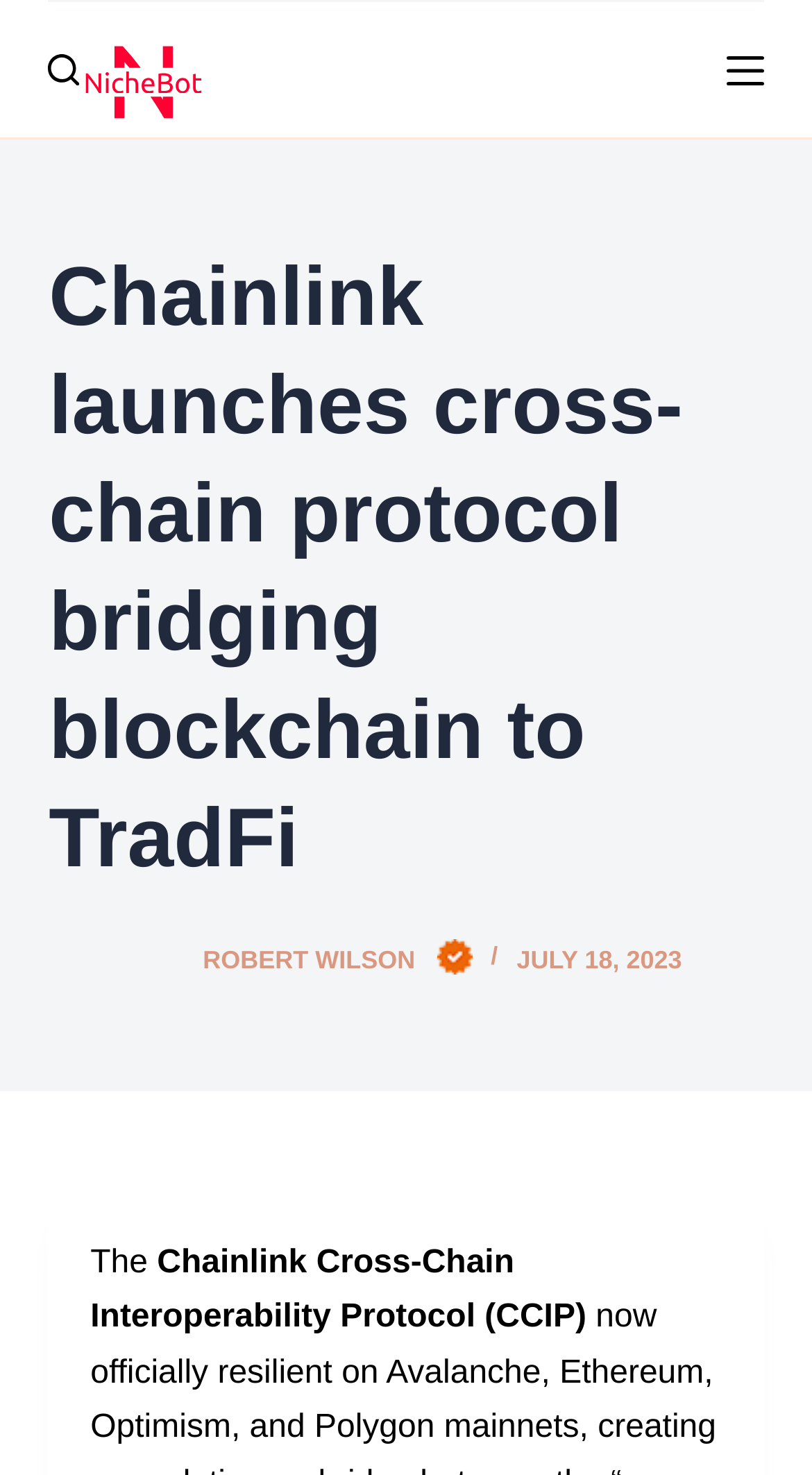Extract the bounding box for the UI element that matches this description: "parent_node: ROBERT WILSON".

[0.16, 0.632, 0.224, 0.668]